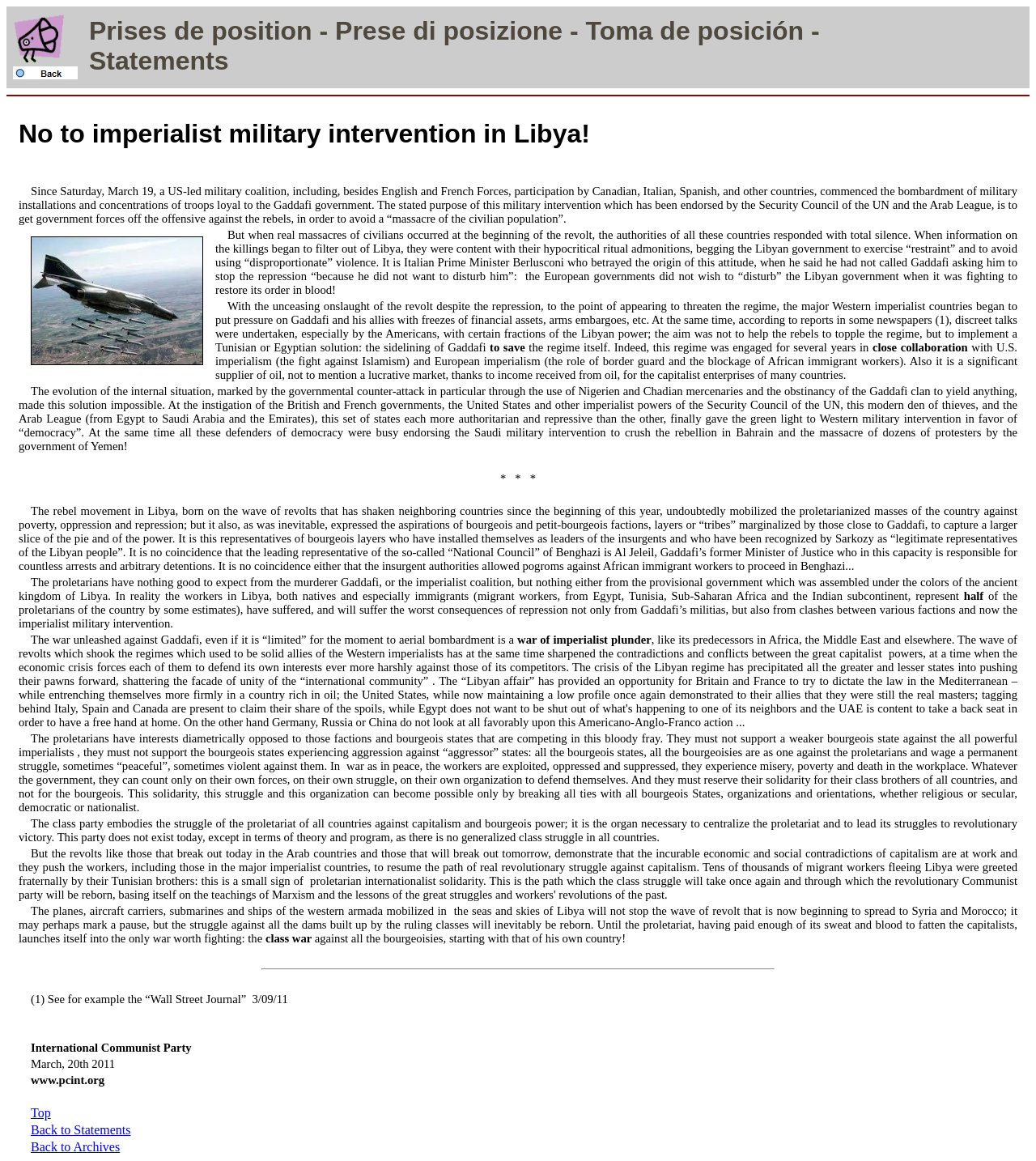Create an elaborate caption that covers all aspects of the webpage.

The webpage is focused on a statement against imperialist military intervention in Libya. At the top, there is a layout table with two cells. The first cell contains a back button with an image, and the second cell has a title "Prises de position -Prese di posizione - Toma de posición - Statements" with a lot of empty space around it.

Below the table, there is a horizontal separator line. The main content of the webpage starts with a title "No to imperialist military intervention in Libya!" in a large font size. This is followed by several paragraphs of text that discuss the military intervention in Libya, the role of imperialist powers, and the position of the proletariat in this conflict.

There are several images on the page, but they are not descriptive and seem to be used as spacers or separators. The text is dense and discusses complex political ideas, with many references to specific events and countries.

At the bottom of the page, there are several links, including "Top", "Back to Statements", and "Back to Archives". There is also a footer with the text "International Communist Party" and a date "March, 20th 2011". The webpage also has a URL "www.pcint.org" at the bottom.